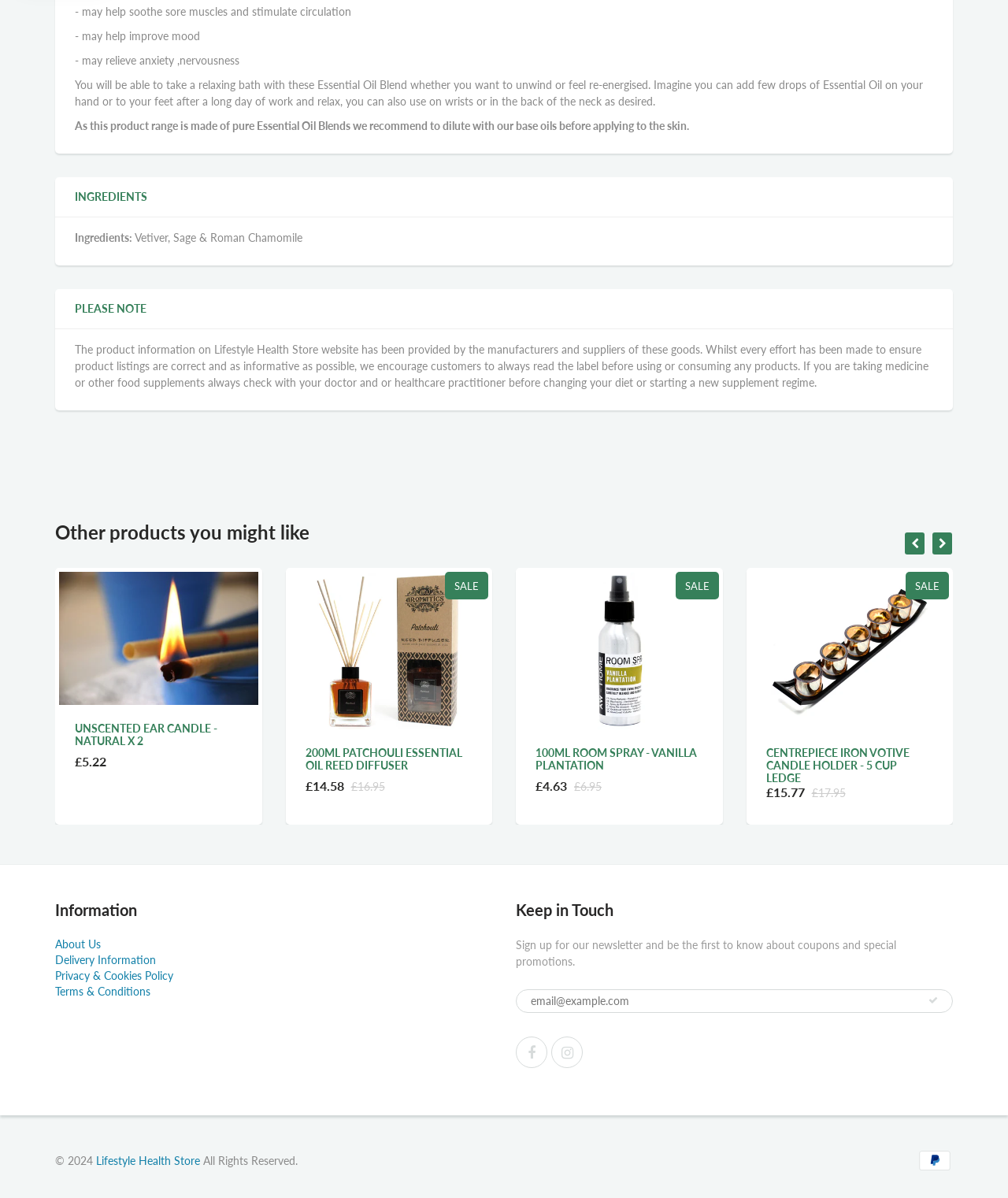Find the bounding box coordinates of the clickable area that will achieve the following instruction: "Enter email address in the newsletter subscription field".

[0.512, 0.826, 0.945, 0.845]